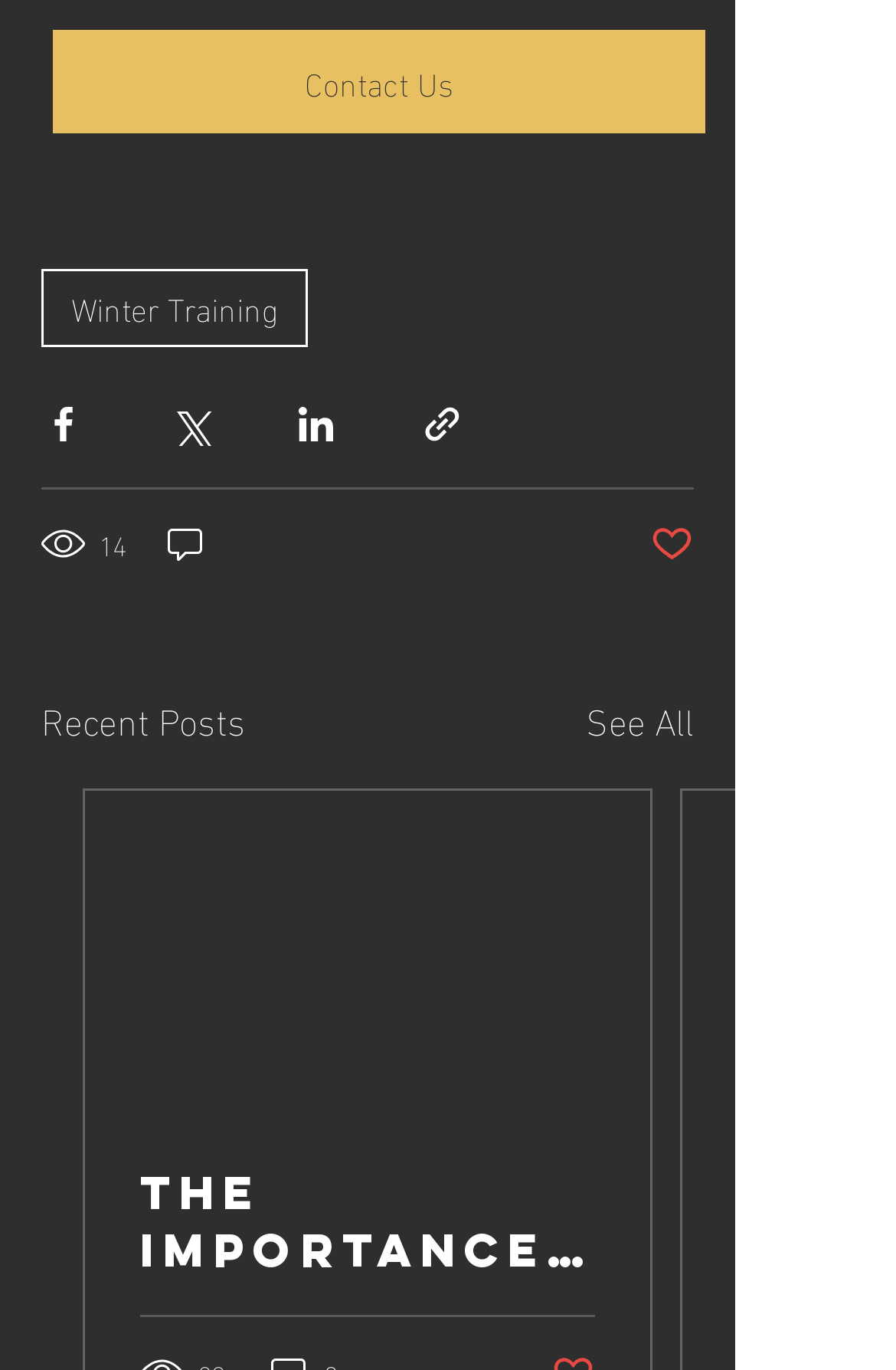How many navigation tags are there?
With the help of the image, please provide a detailed response to the question.

I looked for the navigation element and found a single element labeled 'tags', which indicates that there is only 1 navigation tag.